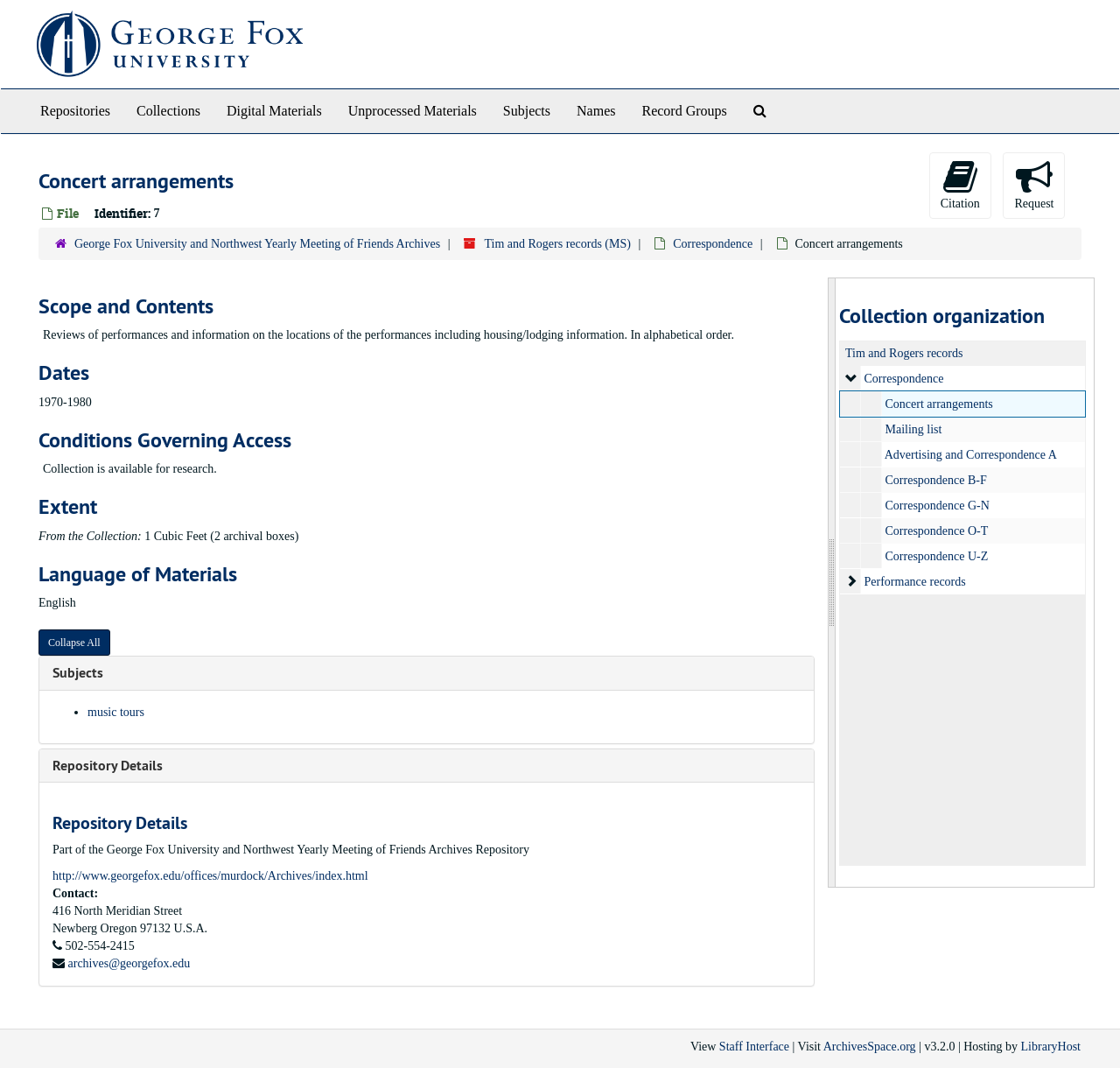Utilize the details in the image to give a detailed response to the question: What is the name of the university archives?

I found the answer by looking at the top-level navigation links, where 'George Fox University Archives' is mentioned as a link. This suggests that the webpage is related to the archives of George Fox University.